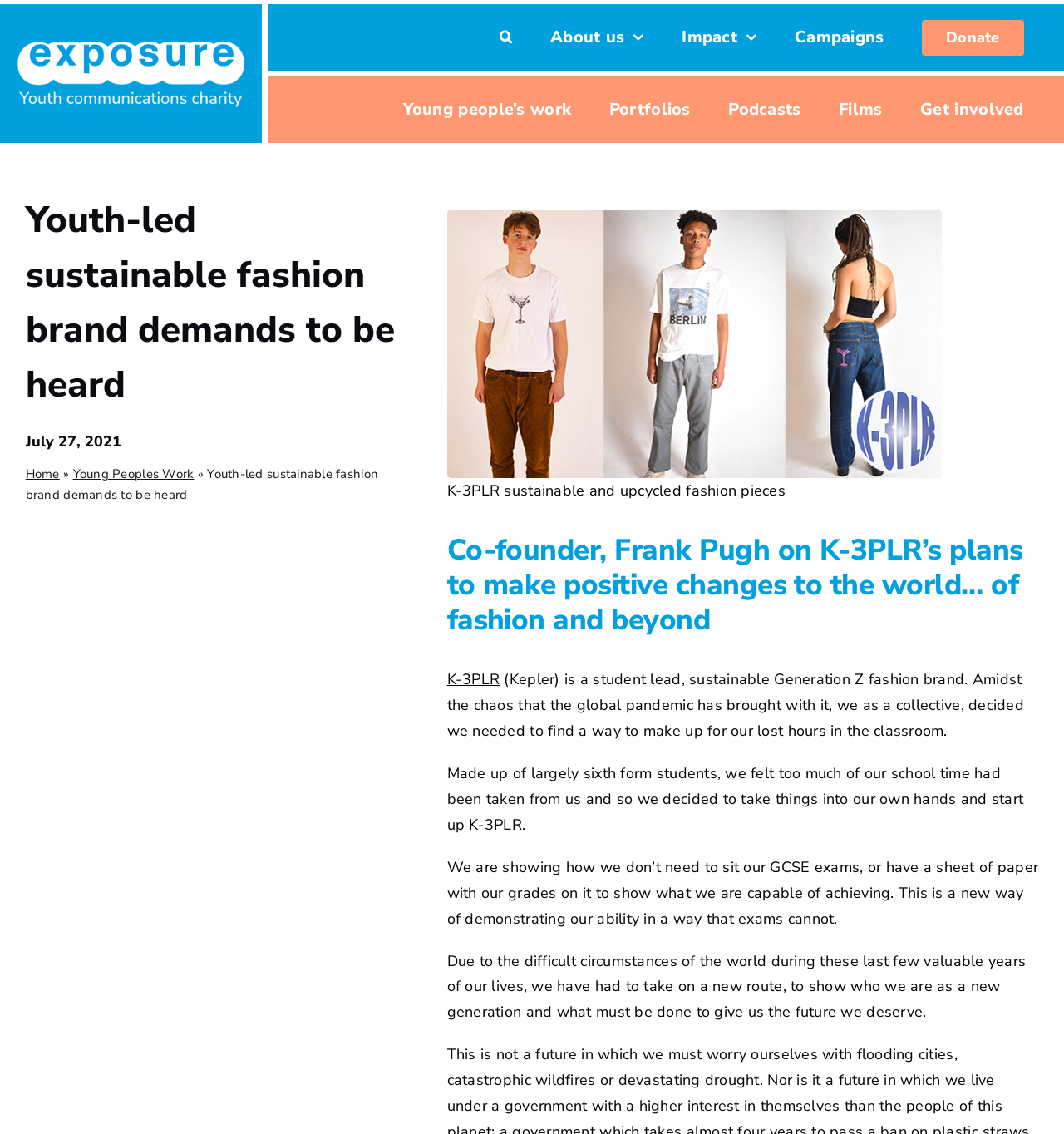What is the purpose of the K-3PLR brand? From the image, respond with a single word or brief phrase.

To make positive changes